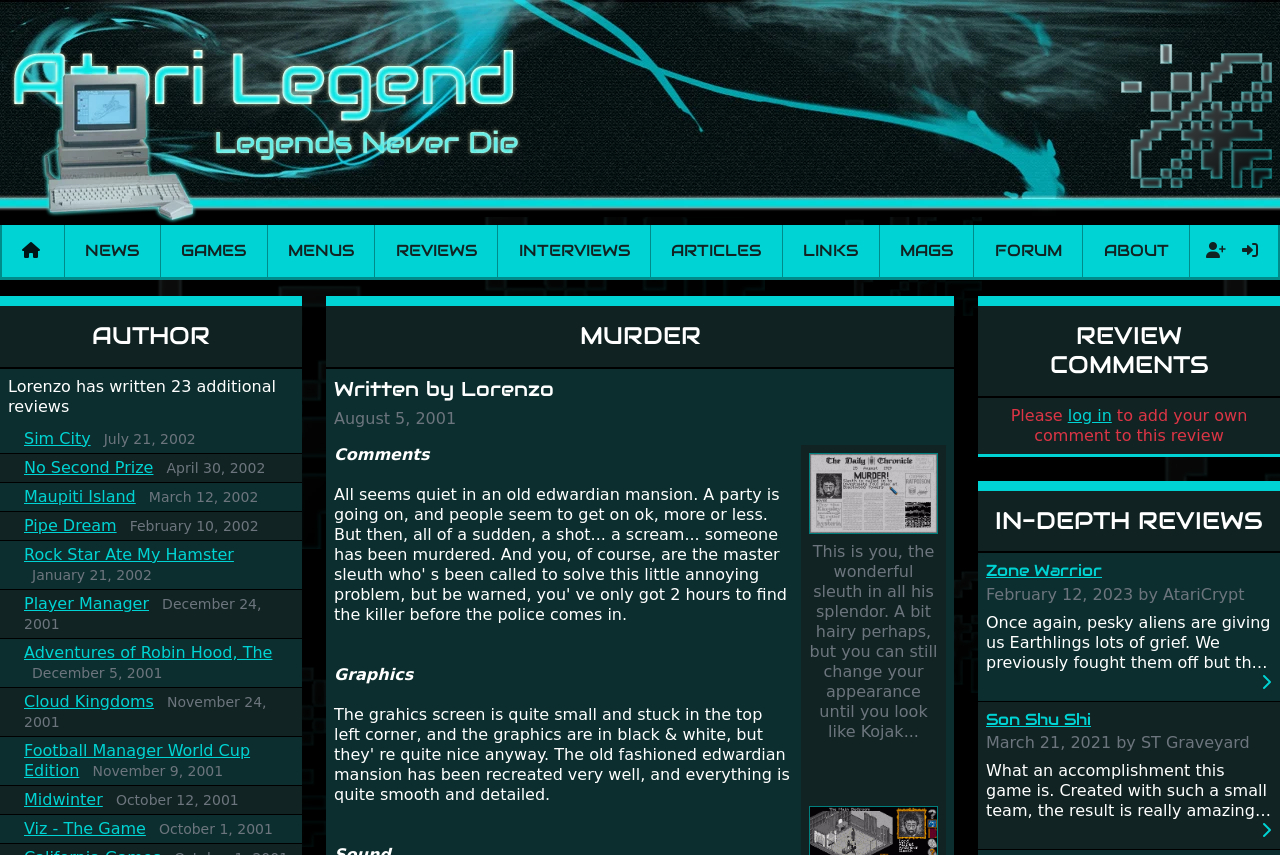Could you specify the bounding box coordinates for the clickable section to complete the following instruction: "Log in to add a comment"?

[0.834, 0.474, 0.869, 0.497]